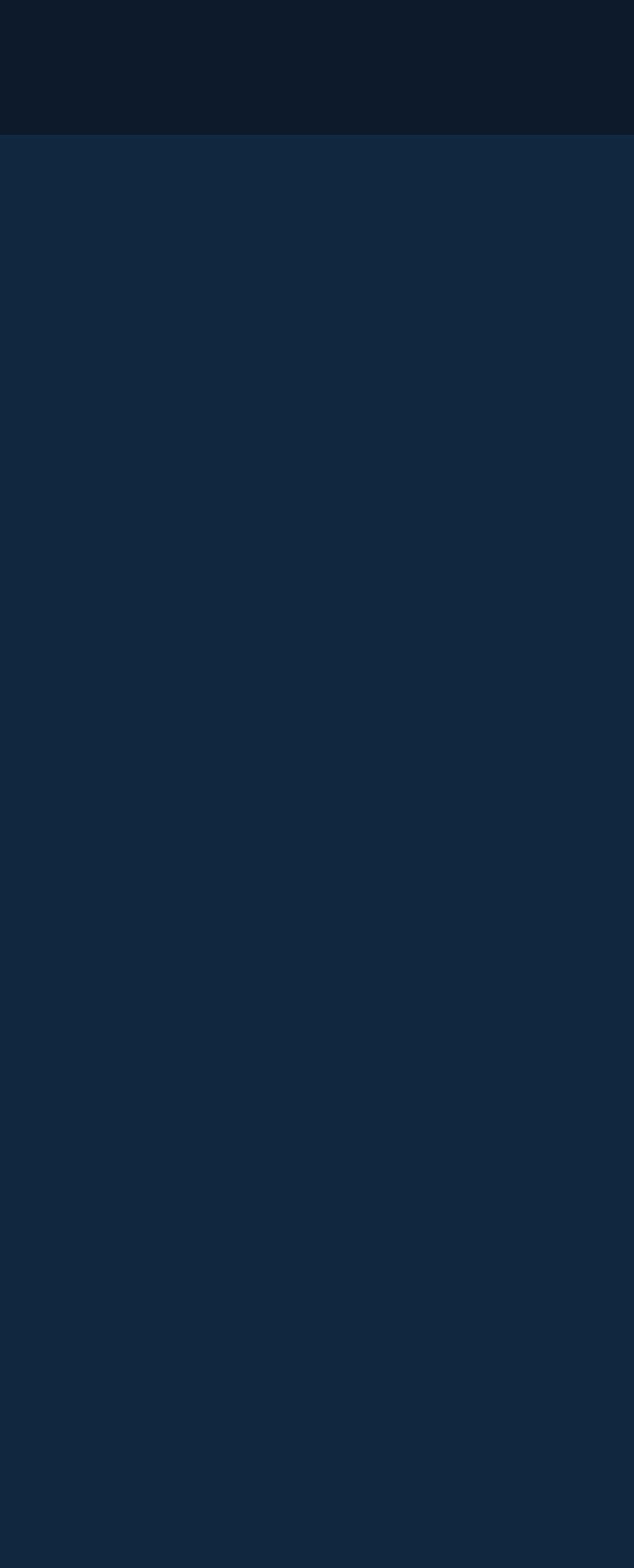Find the bounding box coordinates for the HTML element described as: "Blog". The coordinates should consist of four float values between 0 and 1, i.e., [left, top, right, bottom].

[0.545, 0.319, 0.787, 0.343]